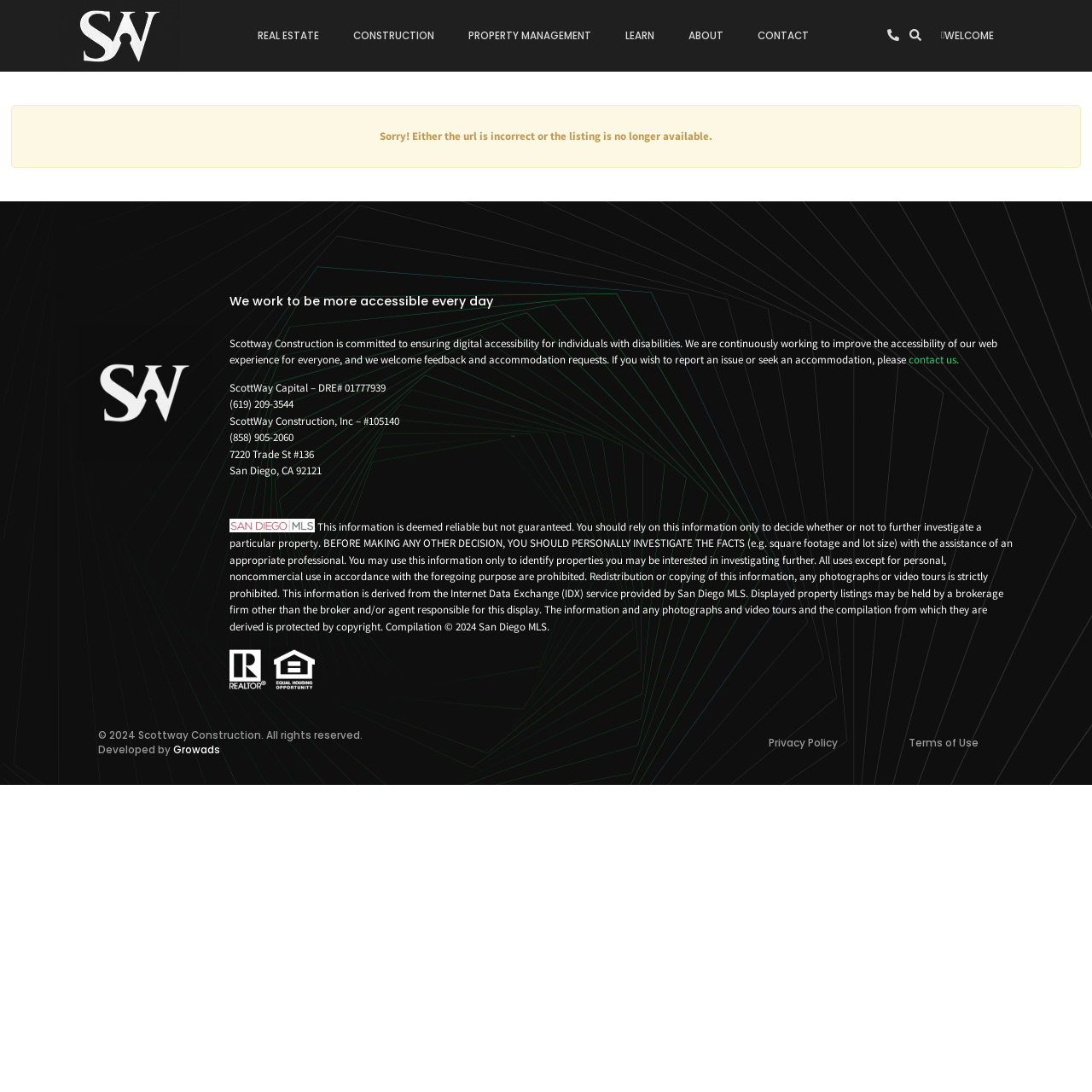Find the bounding box coordinates of the area to click in order to follow the instruction: "Click on REAL ESTATE".

[0.22, 0.015, 0.308, 0.051]